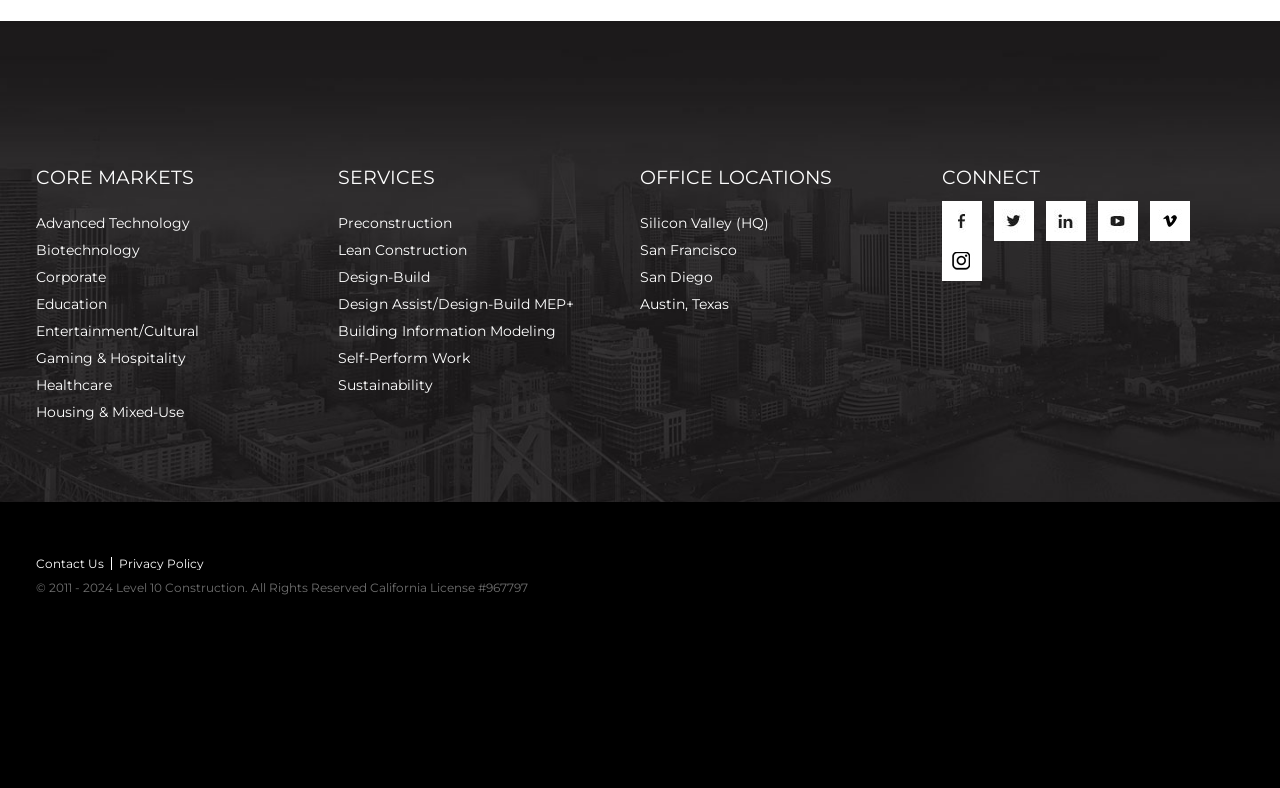Locate the bounding box of the UI element described by: "Biotechnology" in the given webpage screenshot.

[0.028, 0.306, 0.109, 0.329]